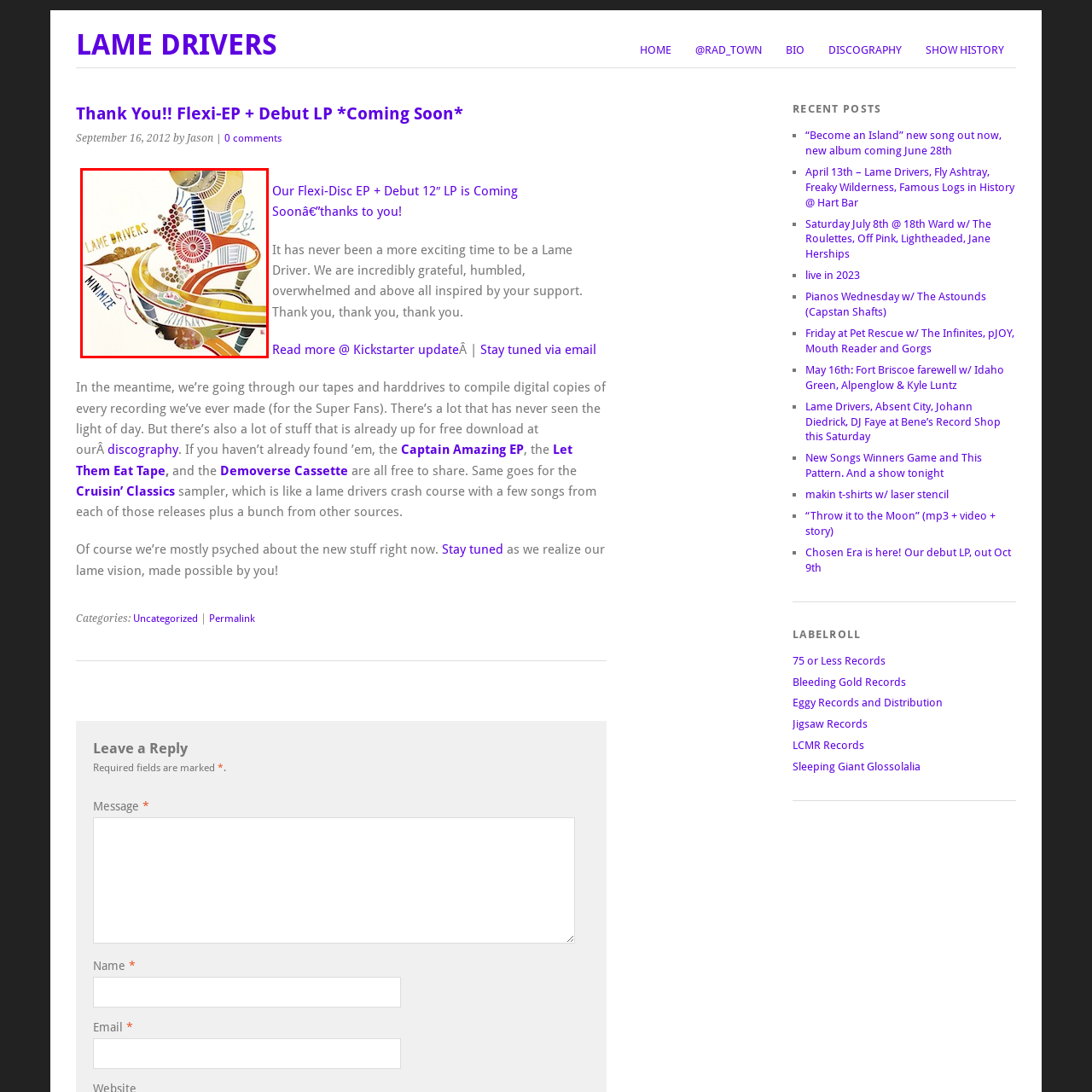Look closely at the image within the red-bordered box and thoroughly answer the question below, using details from the image: What is the name of the band?

The band's name, 'LAME DRIVERS', is boldly displayed on the album cover, integrating seamlessly into the overall aesthetic of the design.